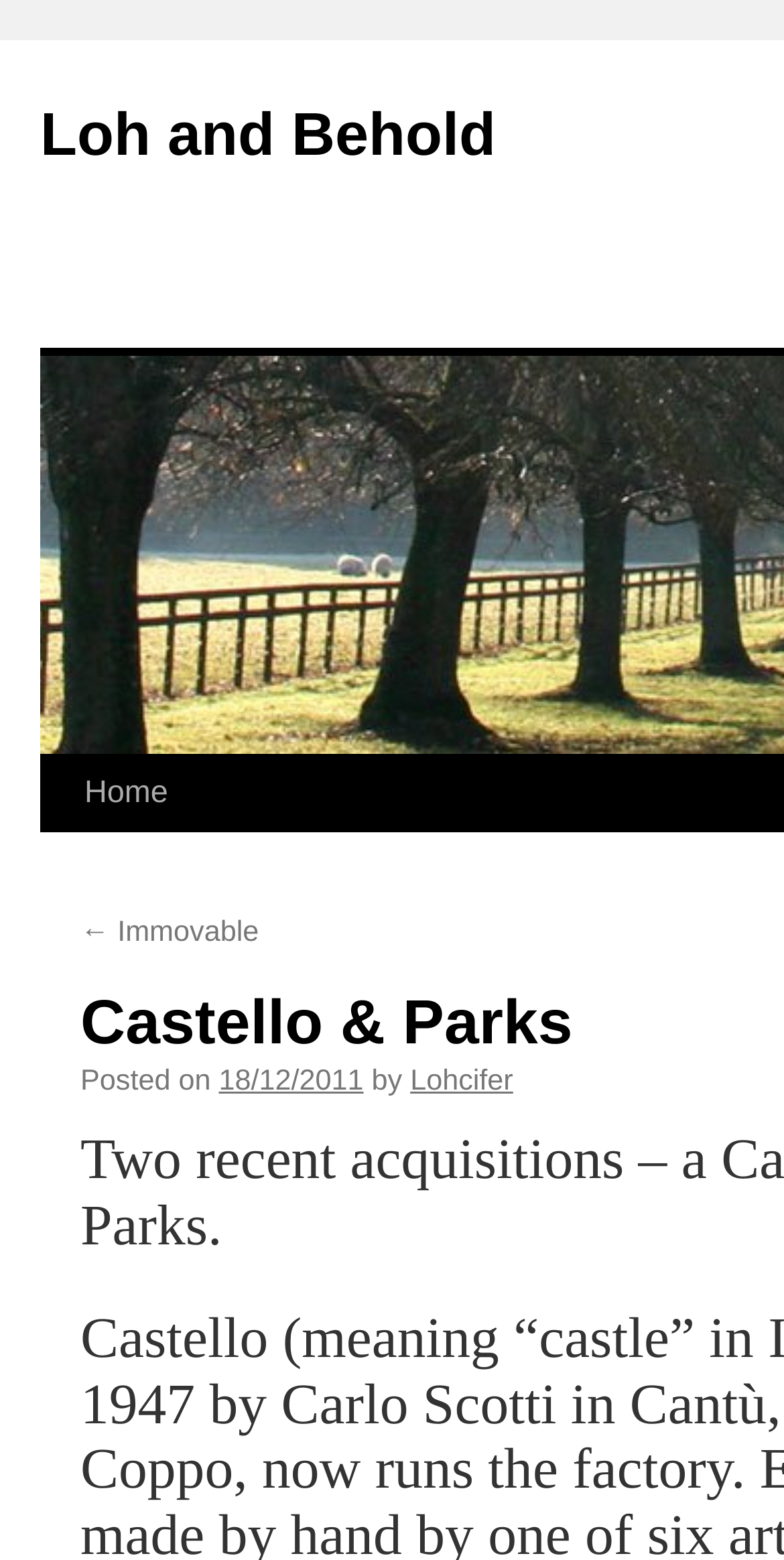What is the main heading displayed on the webpage? Please provide the text.

Castello & Parks